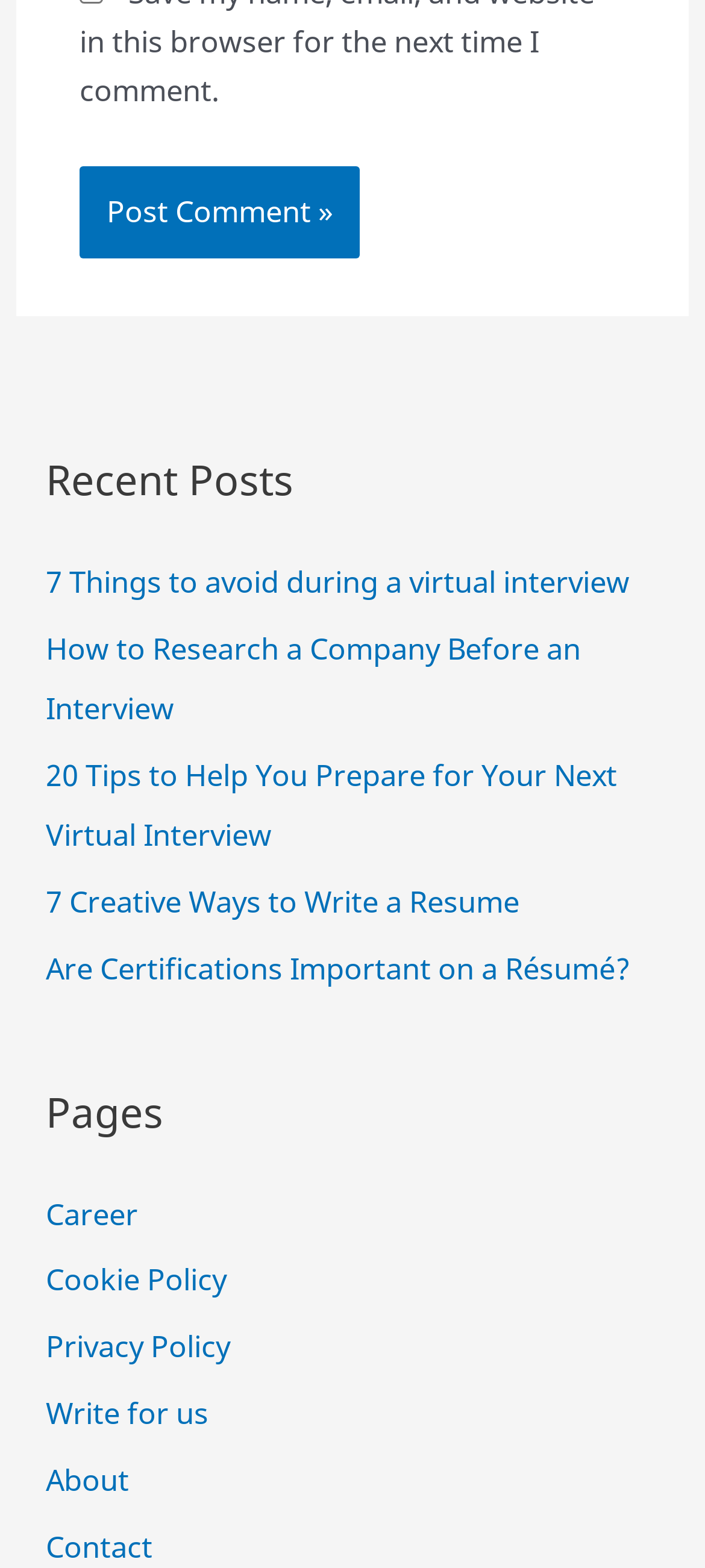Find and provide the bounding box coordinates for the UI element described with: "Privacy Policy".

[0.065, 0.845, 0.326, 0.872]